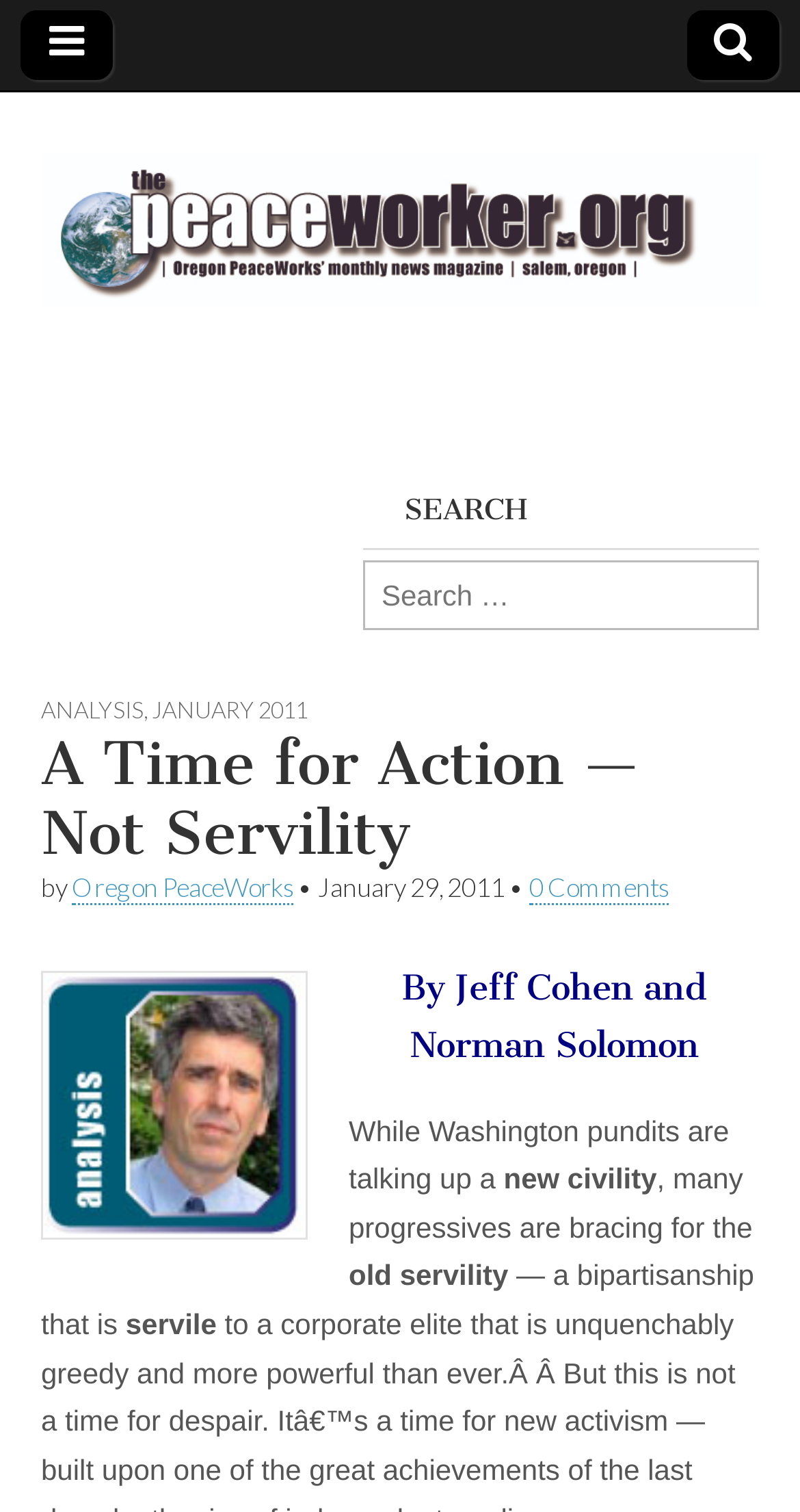Identify the webpage's primary heading and generate its text.

A Time for Action — Not Servility